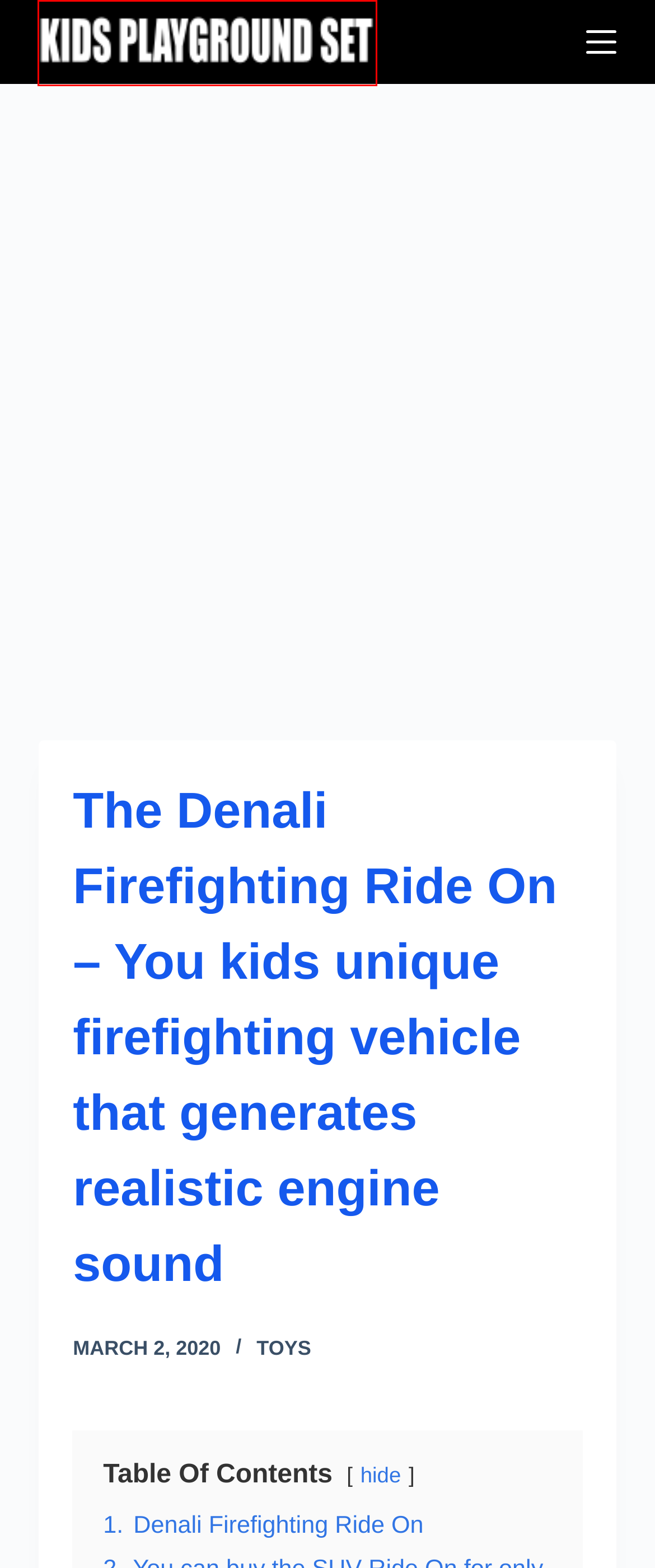A screenshot of a webpage is given with a red bounding box around a UI element. Choose the description that best matches the new webpage shown after clicking the element within the red bounding box. Here are the candidates:
A. KIDS PLAYGROUND SET
B. Free Gutenberg and WooCommerce WordPress Theme - Blocksy
C. Rev Up the Fun: A Detailed Look at the Hot Wheels Foldaway Instant Slot Car Raceway
D. LEGO DC Super Heroes Mini-Figure Display Tray - up to 16 different characters to collecting
E. Toys
F. The Baby Doll And Travel Set - The Ultimate Guide to Your Baby Doll and Travel Set
G. The Rip Cord Bubble UFO - the flying toy that deploys a trail of bubbles as it soars through the sky
H. Contact Kids Playground Set

A